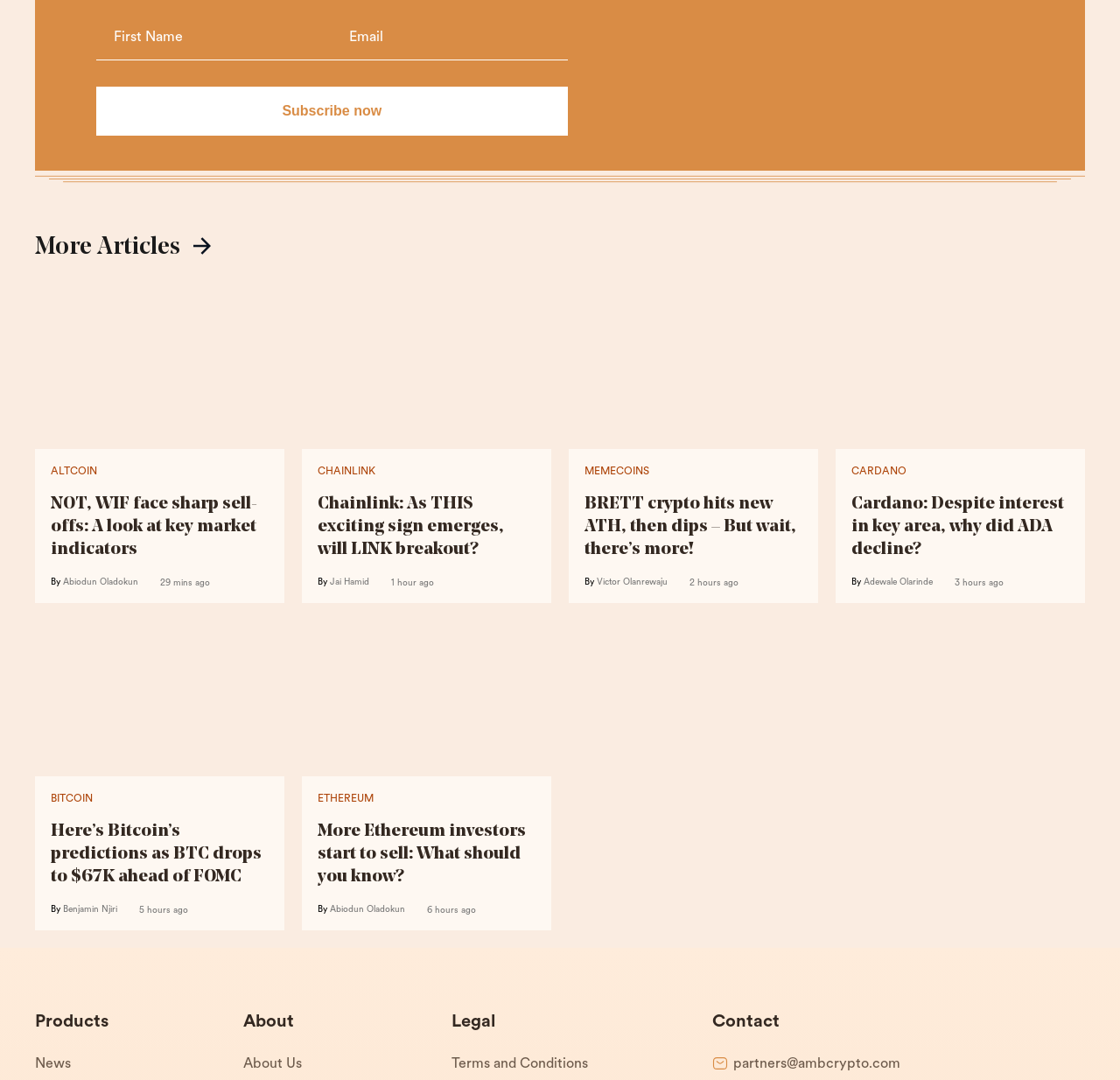What is the purpose of the section with links 'About Us', 'Advertise', 'Contact Us', and 'Authors'?
Using the details shown in the screenshot, provide a comprehensive answer to the question.

This section appears to be providing information about the website itself, such as its purpose, mission, and contact details, hence it is about the website.